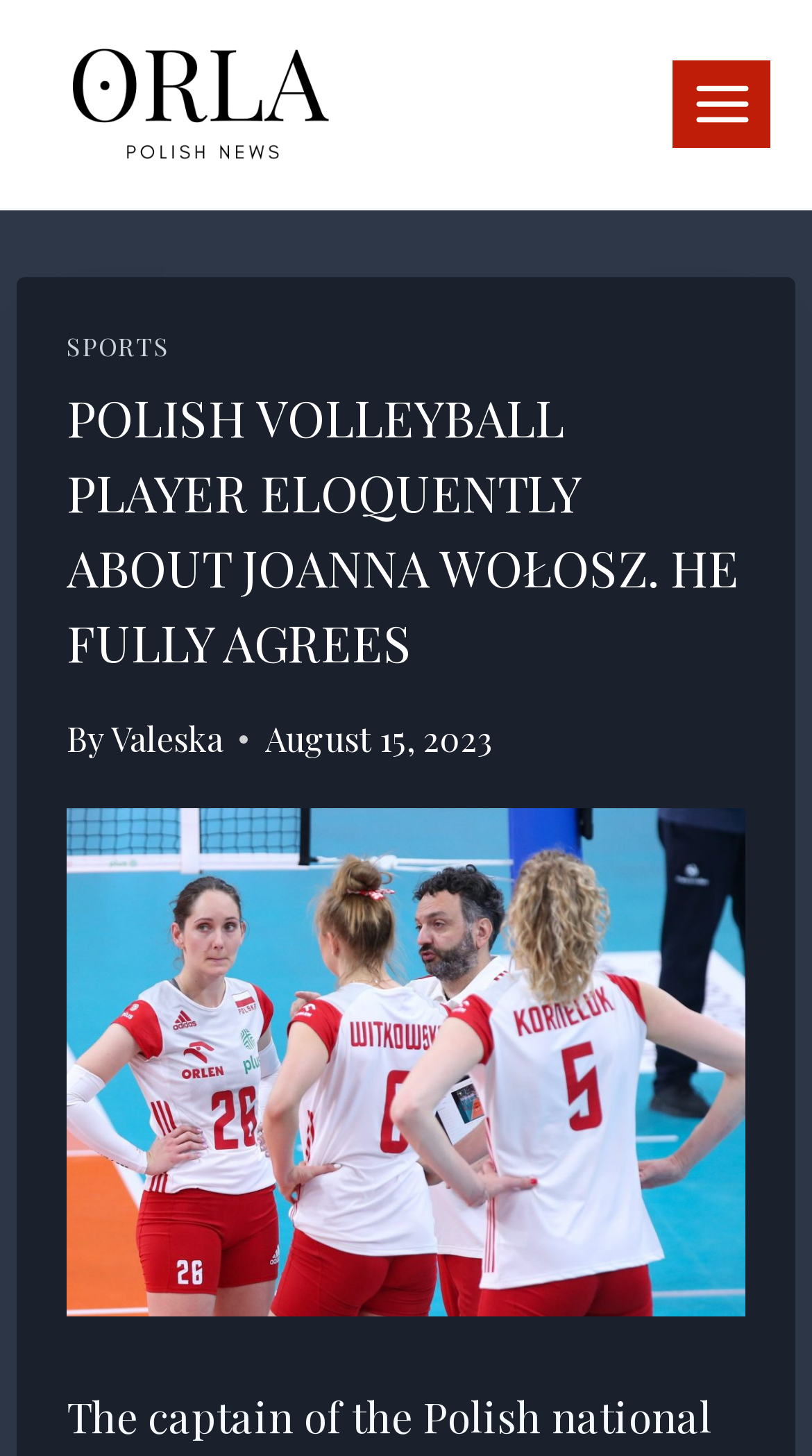Using the element description aria-label="Orla", predict the bounding box coordinates for the UI element. Provide the coordinates in (top-left x, top-left y, bottom-right x, bottom-right y) format with values ranging from 0 to 1.

[0.051, 0.024, 0.436, 0.119]